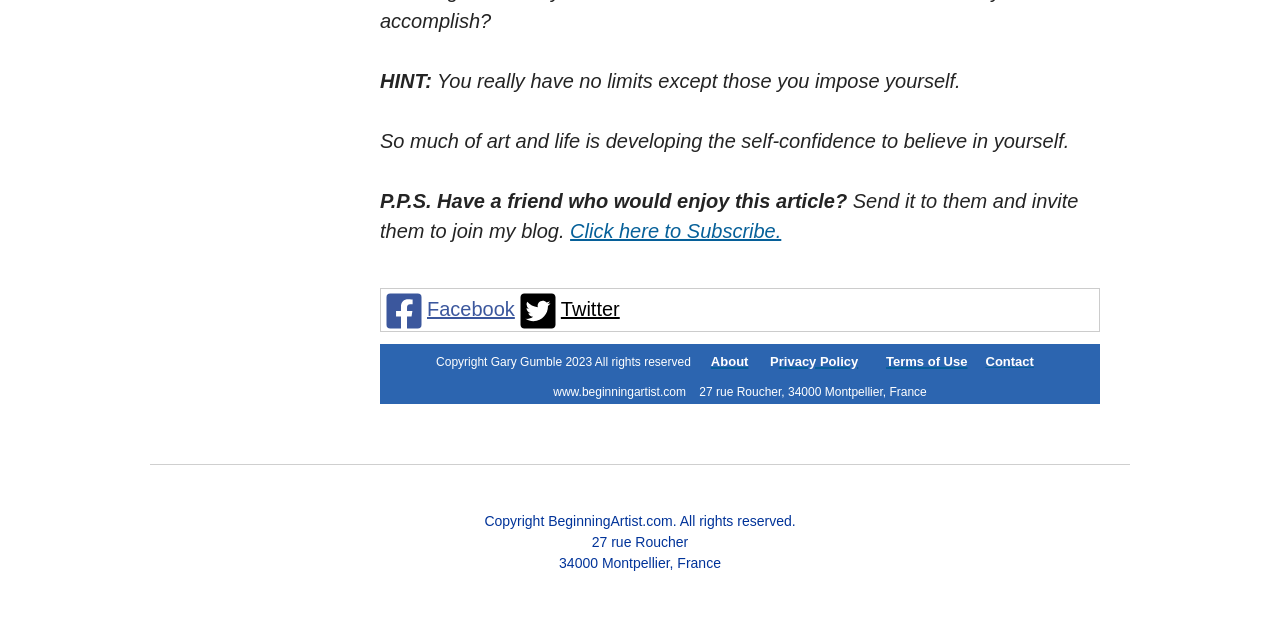Determine the bounding box coordinates of the UI element described by: "TUCKER-NORTHLAKE CID NEWS".

None